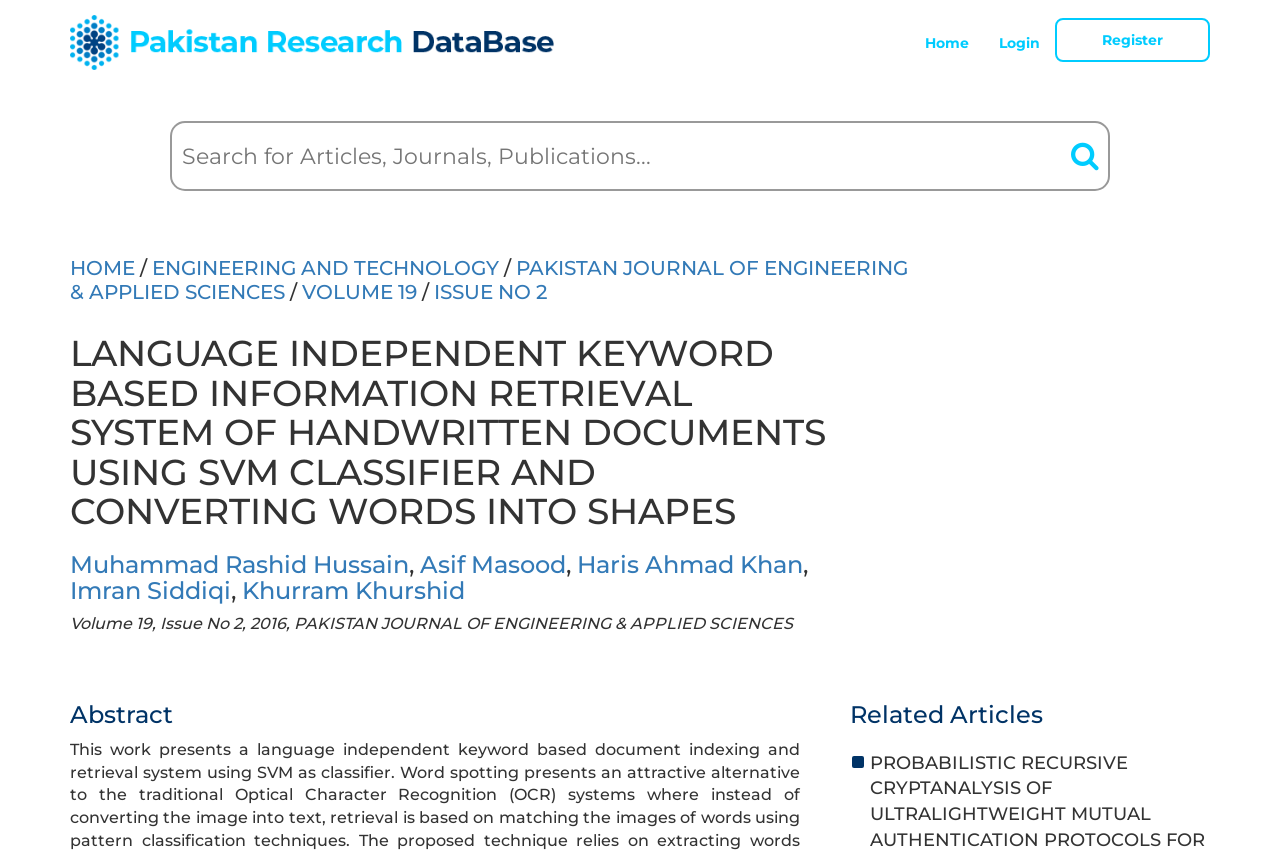What is the current journal volume and issue number?
Offer a detailed and full explanation in response to the question.

I found this information in the heading element with the text 'HOME / ENGINEERING AND TECHNOLOGY / PAKISTAN JOURNAL OF ENGINEERING & APPLIED SCIENCES / VOLUME 19 / ISSUE NO 2', which suggests that the current journal volume and issue number are Volume 19 and Issue No 2, respectively.